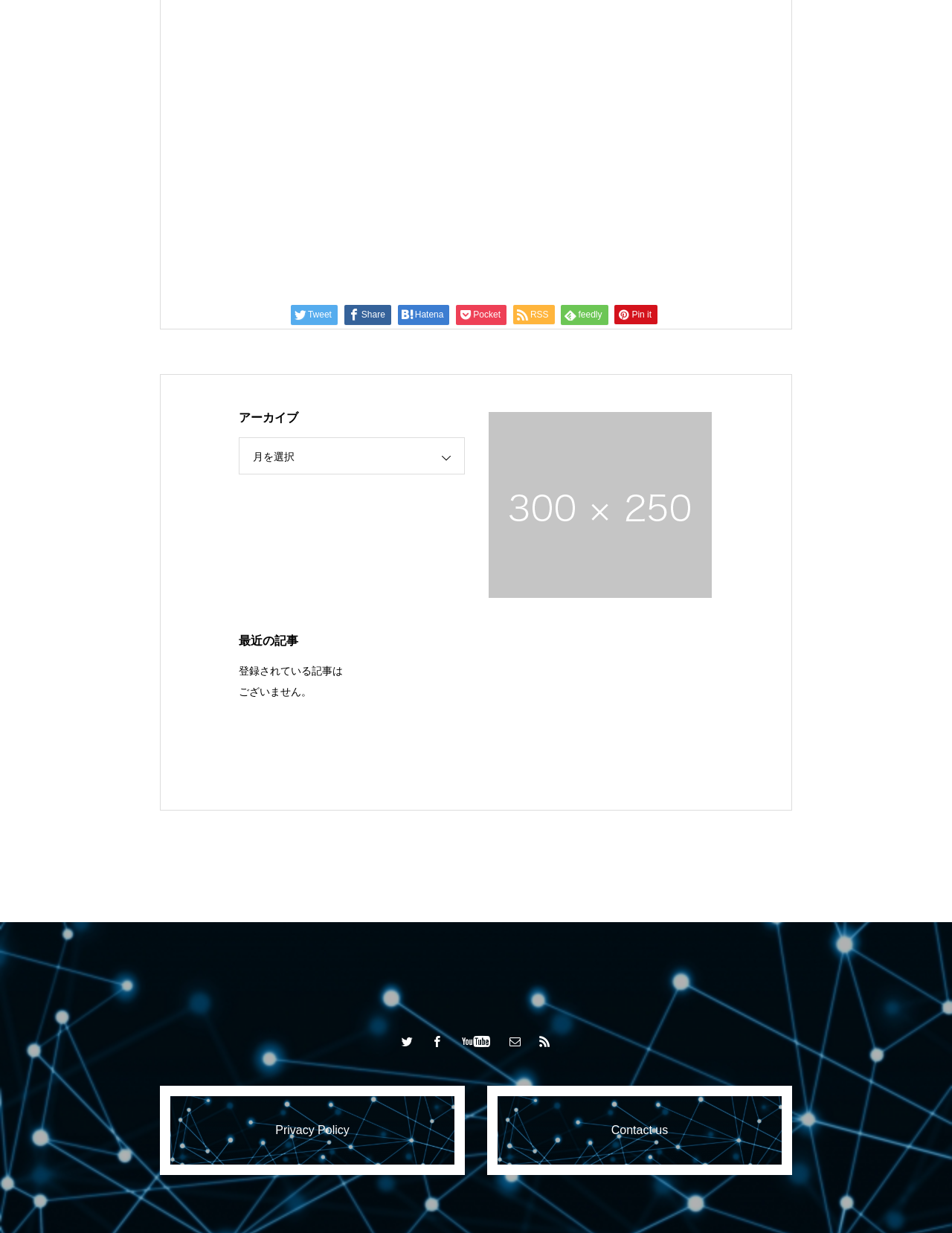Determine the bounding box coordinates of the clickable element to complete this instruction: "Select a month". Provide the coordinates in the format of four float numbers between 0 and 1, [left, top, right, bottom].

[0.266, 0.366, 0.309, 0.375]